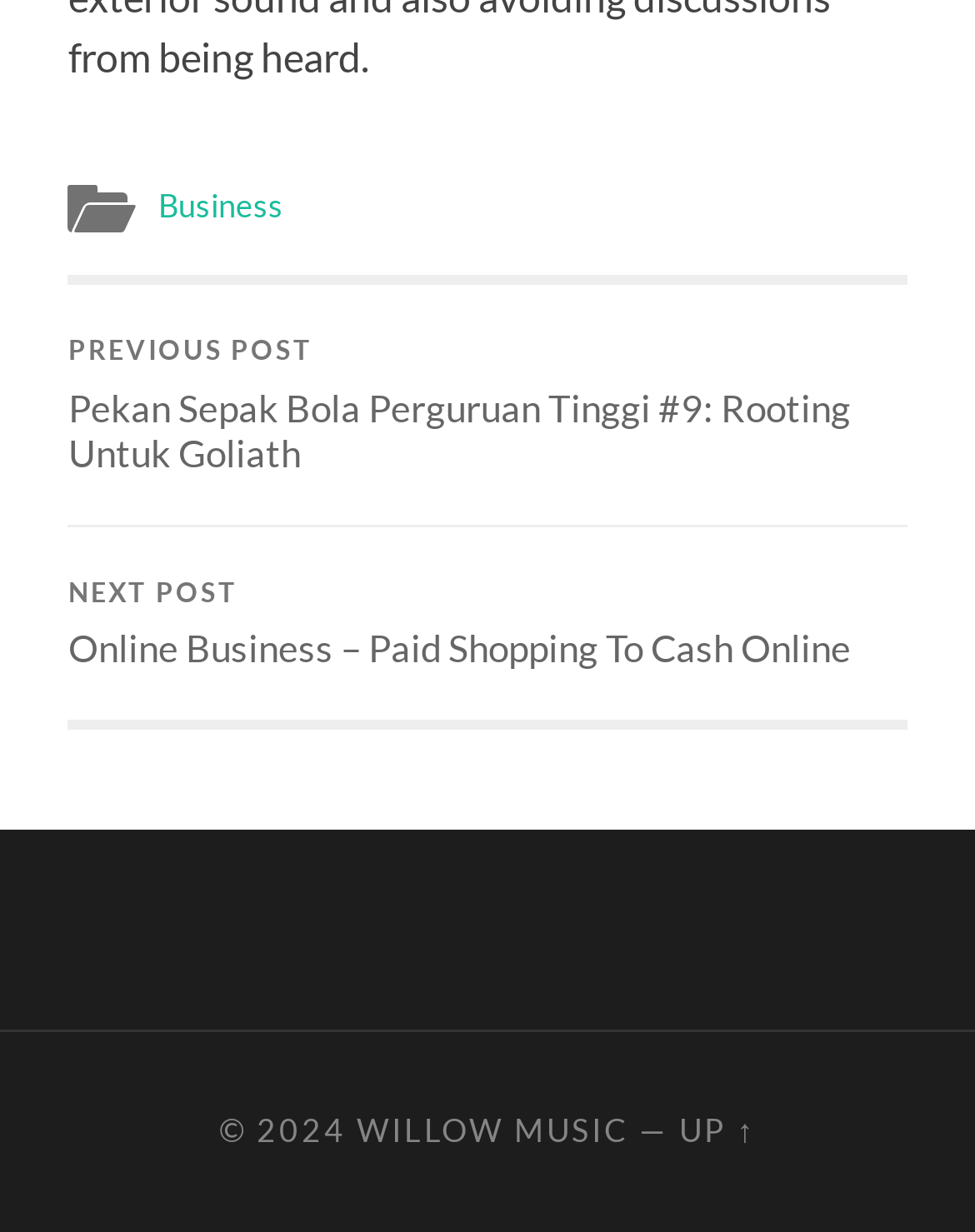What is the title of the previous post?
Refer to the image and provide a one-word or short phrase answer.

Pekan Sepak Bola Perguruan Tinggi #9: Rooting Untuk Goliath